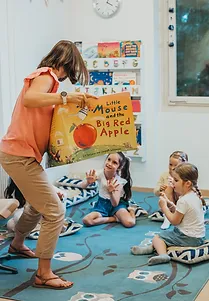Offer a detailed narrative of the image.

In a vibrant and engaging classroom setting, a teacher enthusiastically holds up a large storybook titled "Little Mouse and the Big Red Apple," captivating the attention of four young children seated on a colorful carpet. The teacher, wearing a bright orange top and khaki pants, is animatedly sharing the story, encouraging interaction and participation. The classroom is adorned with educational posters and a clock on the wall, creating a warm and inviting atmosphere. The children, with expressions of curiosity and excitement, appear fully engaged as they react to the tale, embodying the joy of learning through storytelling. This moment exemplifies the effective use of literature in fostering a love for reading among kindergarten-aged children.